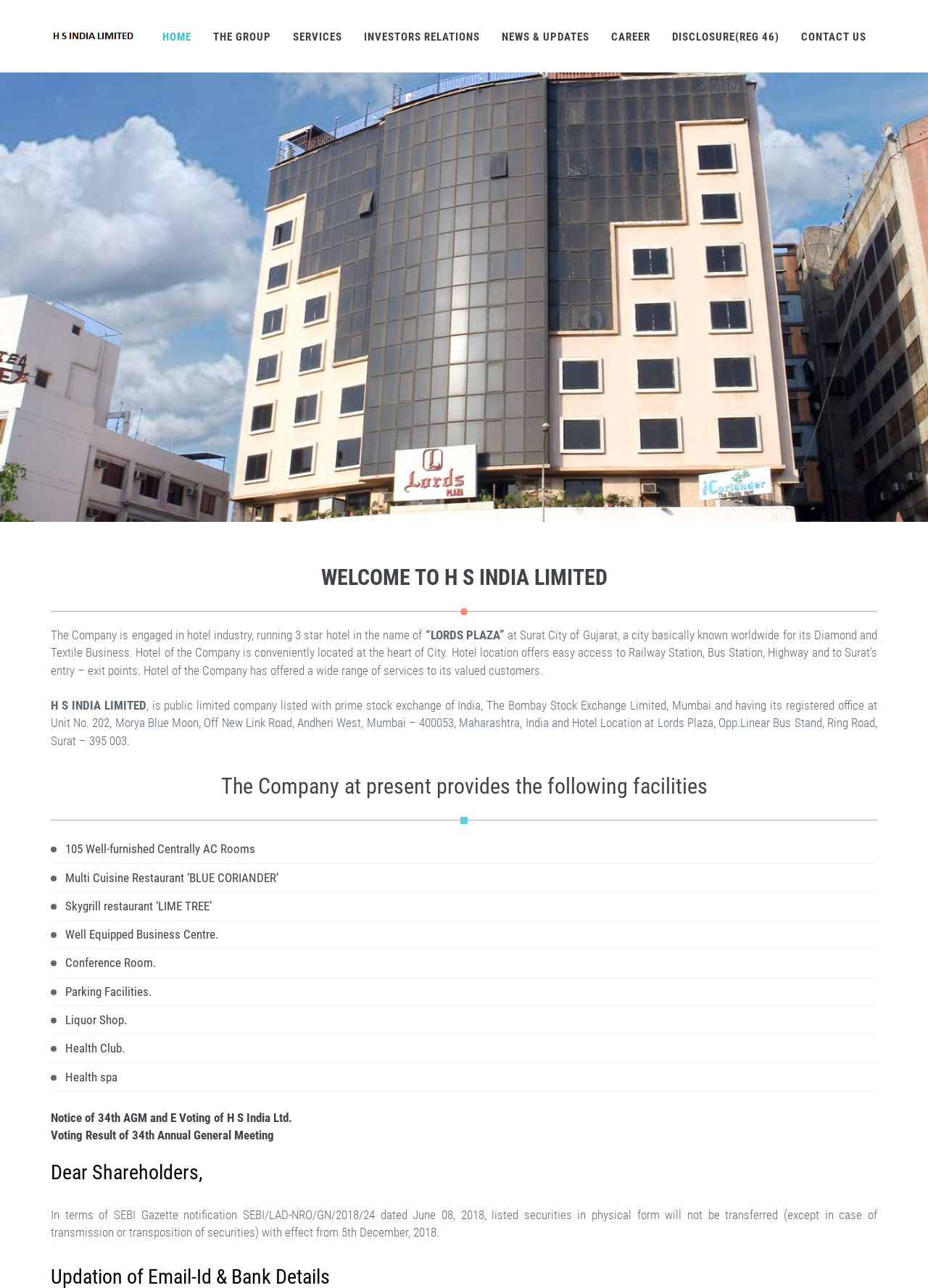Based on the element description: "Skygrill restaurant ‘LIME TREE’", identify the bounding box coordinates for this UI element. The coordinates must be four float numbers between 0 and 1, listed as [left, top, right, bottom].

[0.07, 0.698, 0.228, 0.709]